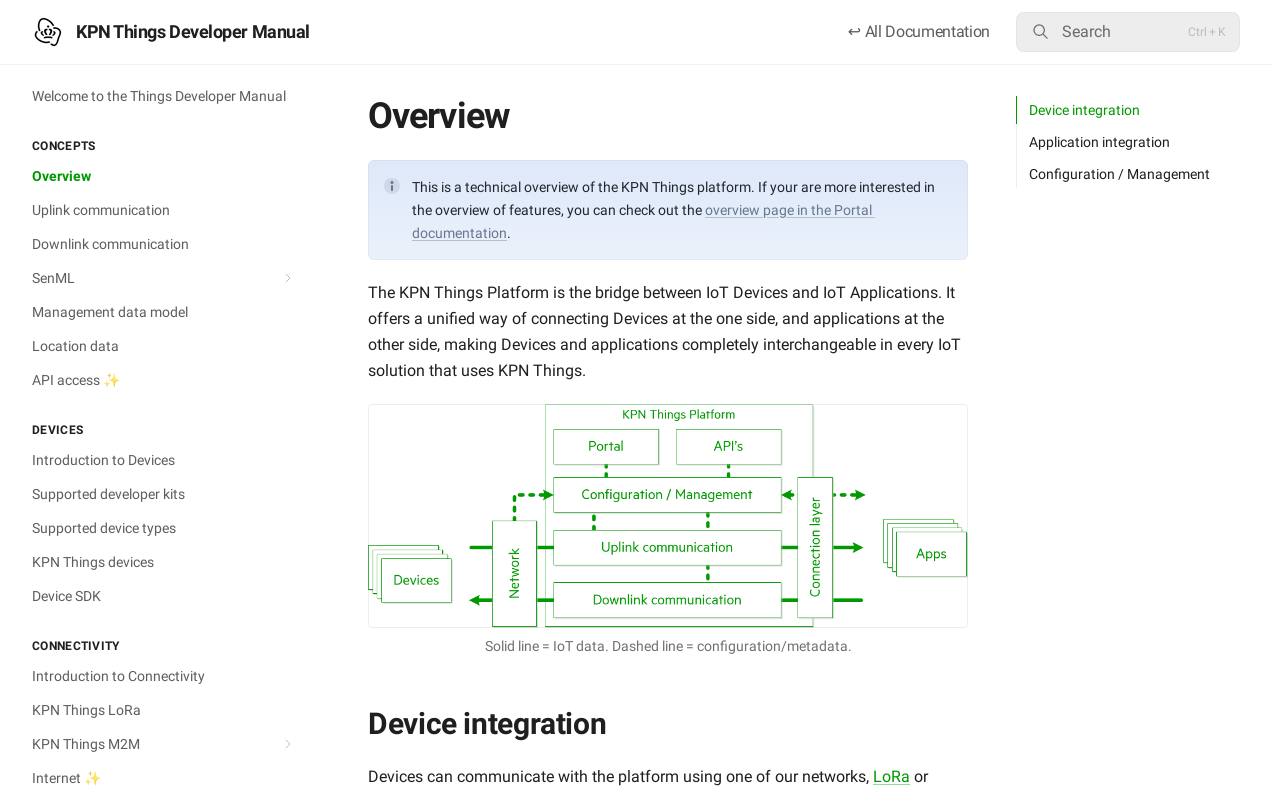What are the two networks that devices can use to communicate with the platform?
Refer to the screenshot and deliver a thorough answer to the question presented.

The two networks that devices can use to communicate with the platform can be found in the paragraph that describes device integration, which mentions 'one of our networks, LoRa or M2M'.